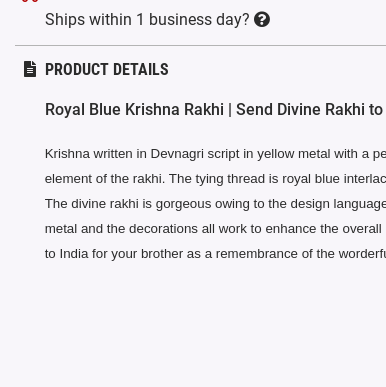Provide a comprehensive description of the image.

This image showcases the **Royal Blue Krishna Rakhi**, an exquisite piece designed to celebrate the bond of brotherhood. The rakhi features the name "Krishna" delicately inscribed in Devnagri script using yellow metal, beautifully complemented by a vibrant royal blue thread interwoven with golden satin strands. Its opulent design highlights intricate metalwork and decorations, making it a stunning choice for gifting. This divine rakhi serves as a heartfelt reminder of cherished moments spent with loved ones. Ideal for sending to India, it also promises quick shipping within one business day, ensuring your affection reaches your brother promptly. Priced at ₹249, this rakhi embodies elegance and tradition, making it a perfect symbol of sibling love.